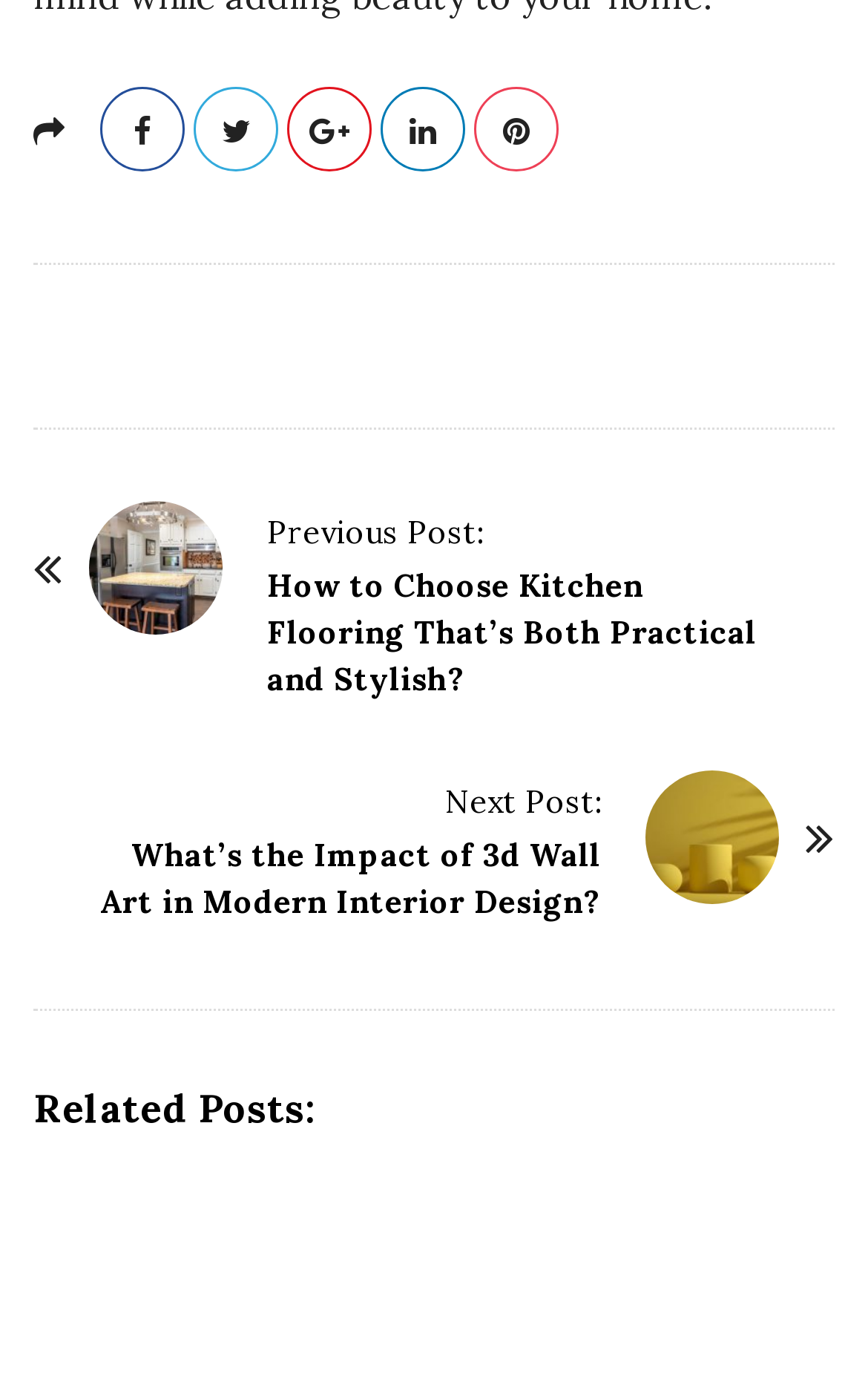What is the topic of the first post?
Refer to the image and provide a concise answer in one word or phrase.

Kitchen Flooring